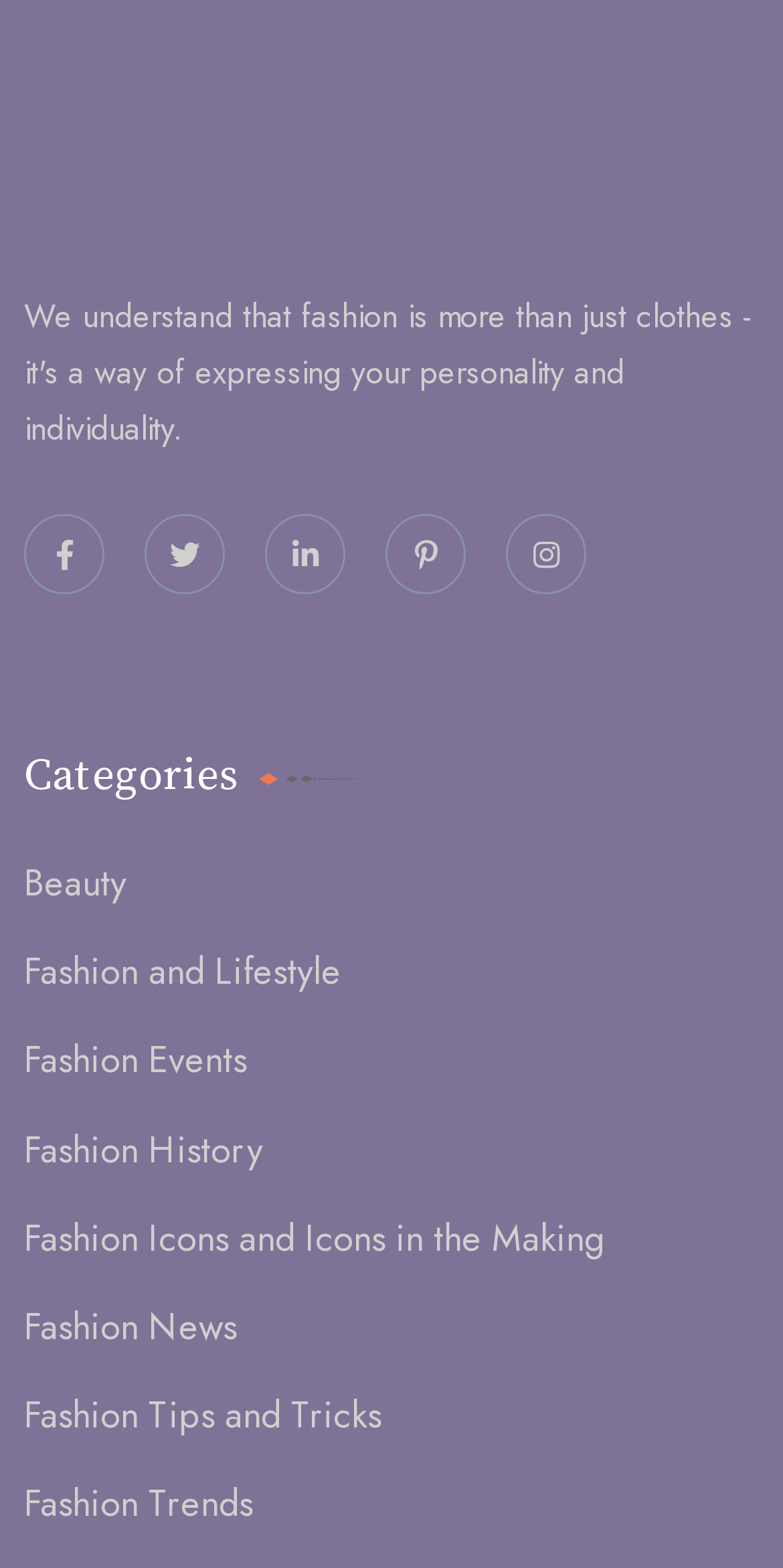Determine the bounding box coordinates of the UI element described by: "Fashion Tips and Tricks".

[0.031, 0.887, 0.487, 0.92]